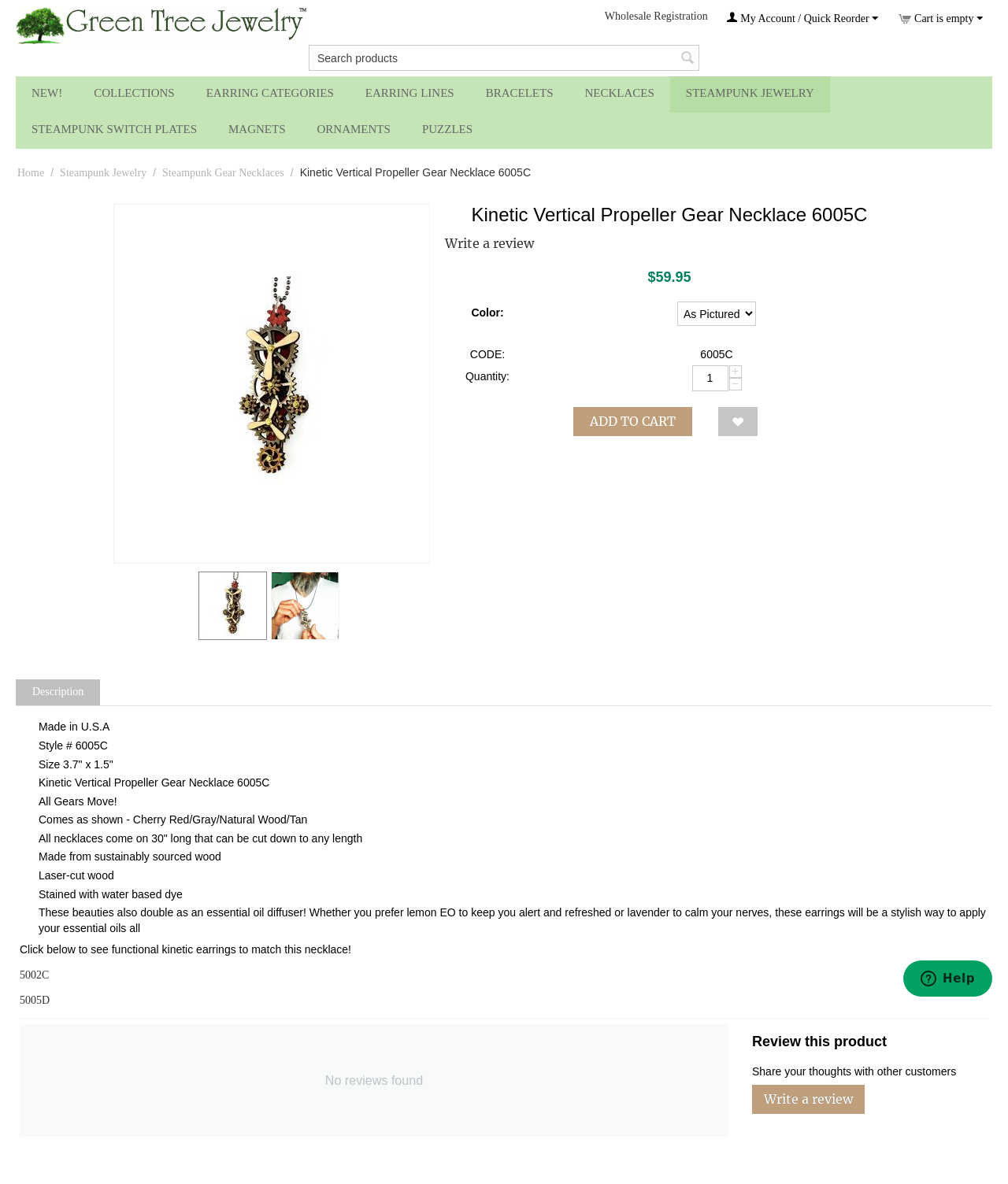Please find and report the bounding box coordinates of the element to click in order to perform the following action: "Add to cart". The coordinates should be expressed as four float numbers between 0 and 1, in the format [left, top, right, bottom].

[0.568, 0.344, 0.686, 0.368]